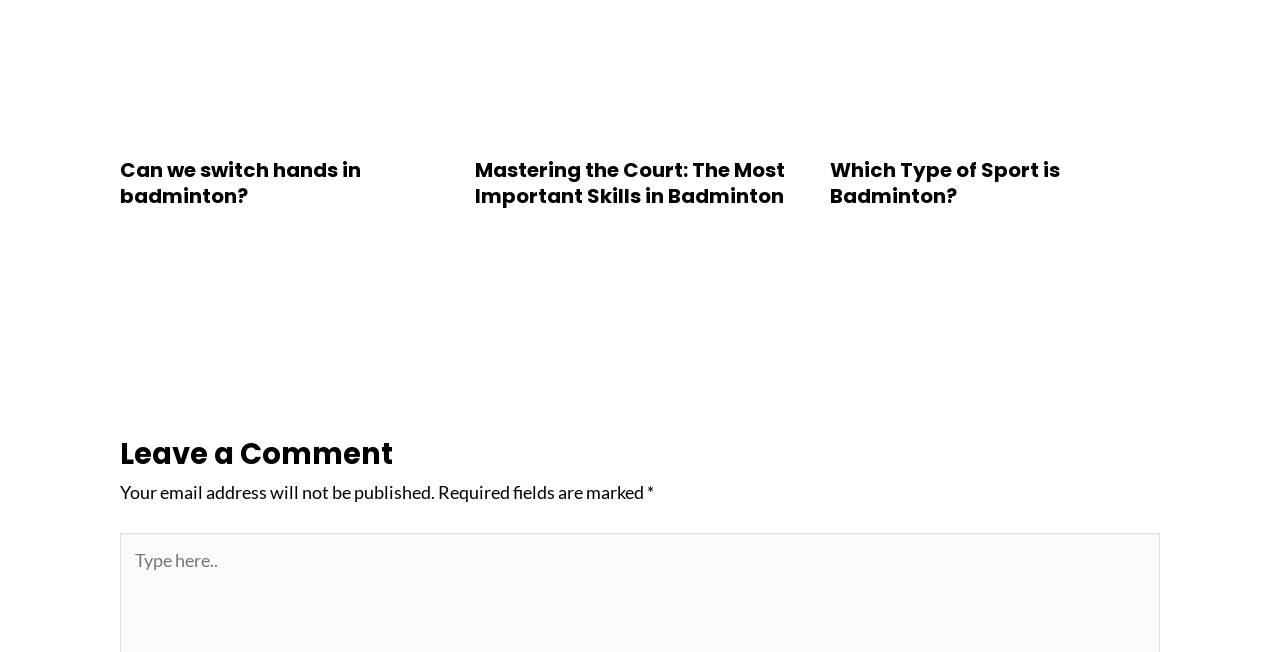Pinpoint the bounding box coordinates of the area that should be clicked to complete the following instruction: "Type in the comment box". The coordinates must be given as four float numbers between 0 and 1, i.e., [left, top, right, bottom].

[0.093, 0.819, 0.127, 0.894]